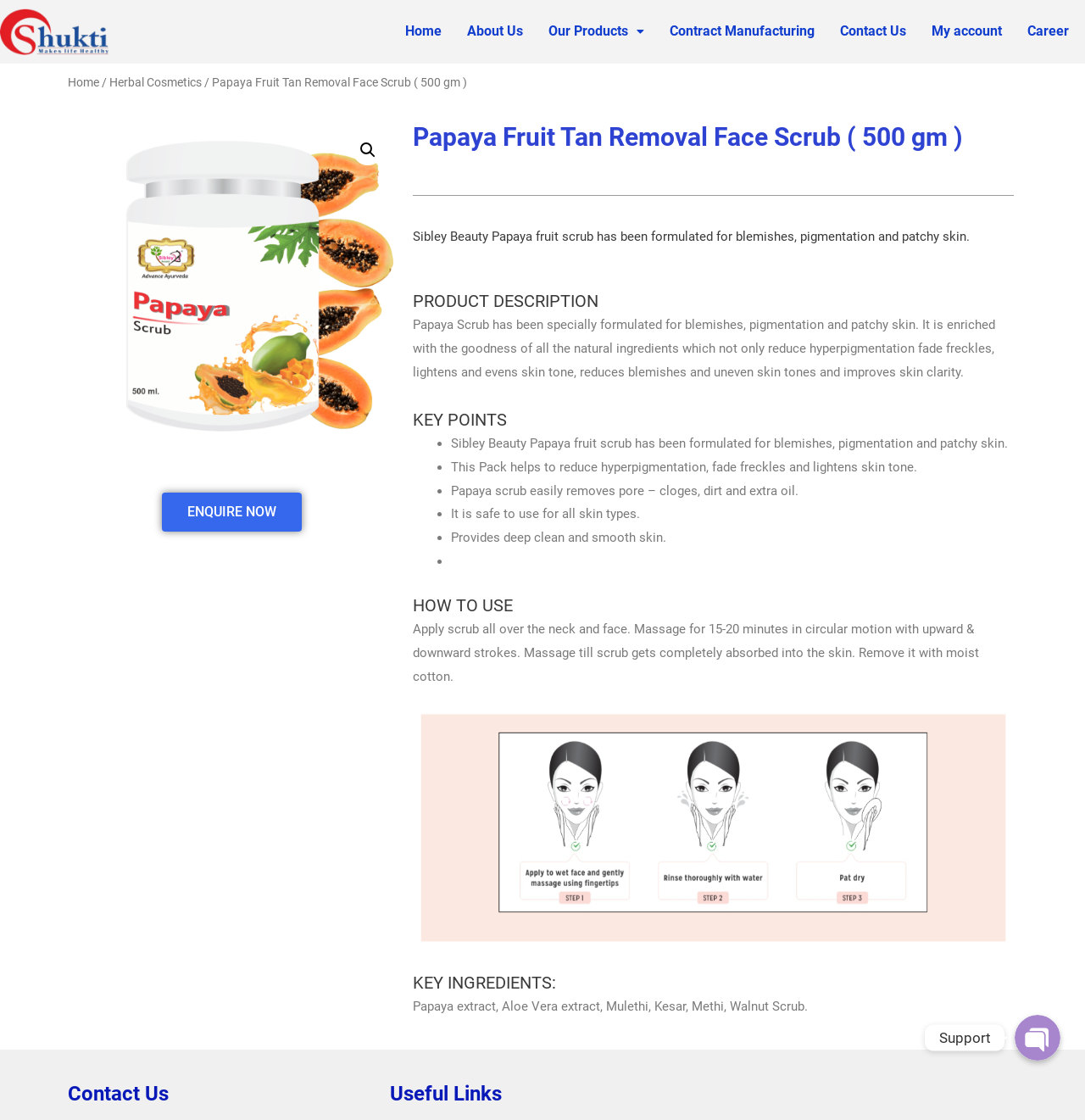Find the bounding box coordinates of the element I should click to carry out the following instruction: "Call using the phone icon".

[0.935, 0.812, 0.977, 0.853]